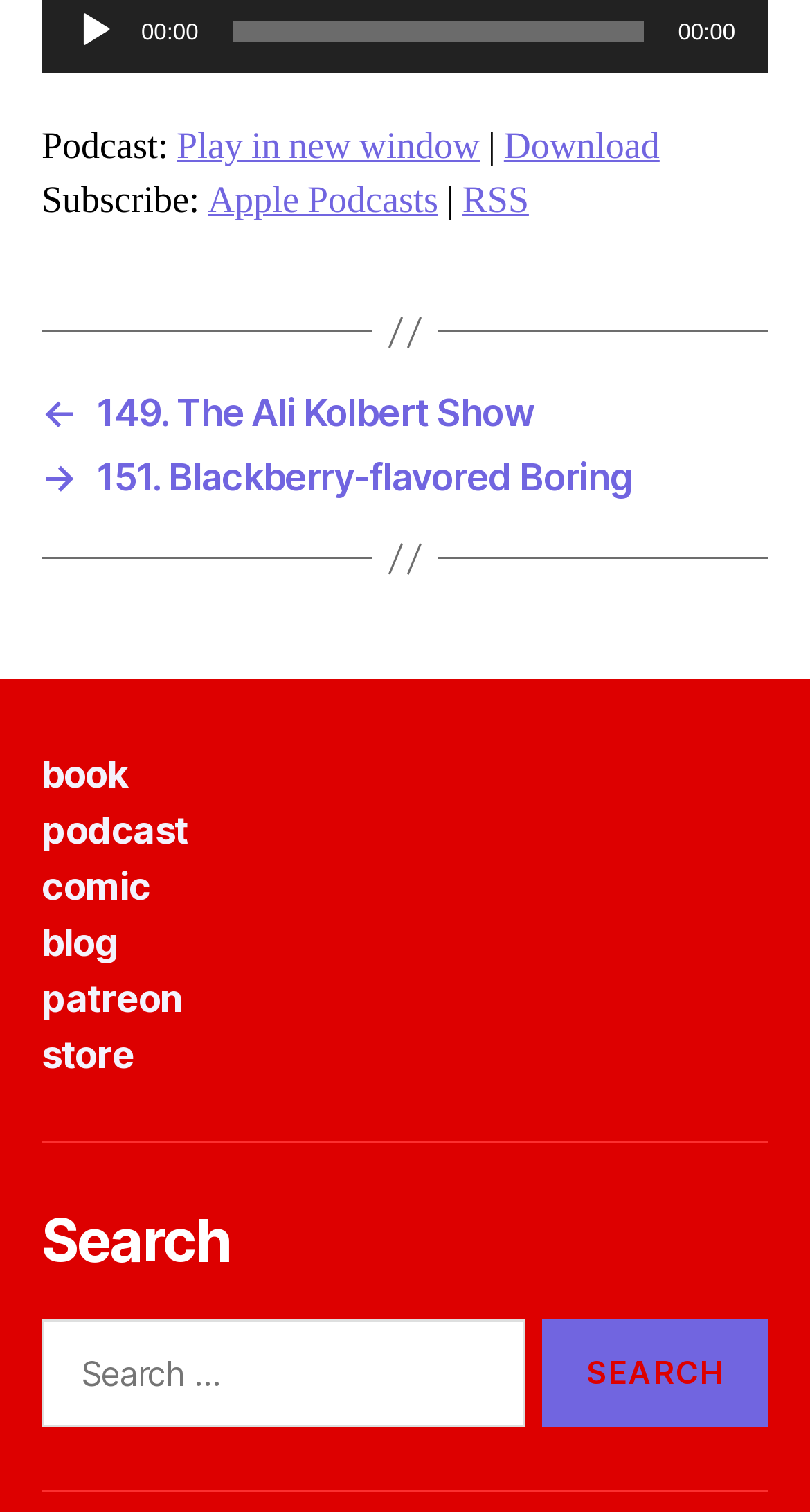Locate the bounding box coordinates of the region to be clicked to comply with the following instruction: "Go to the post '149. The Ali Kolbert Show'". The coordinates must be four float numbers between 0 and 1, in the form [left, top, right, bottom].

[0.051, 0.259, 0.949, 0.287]